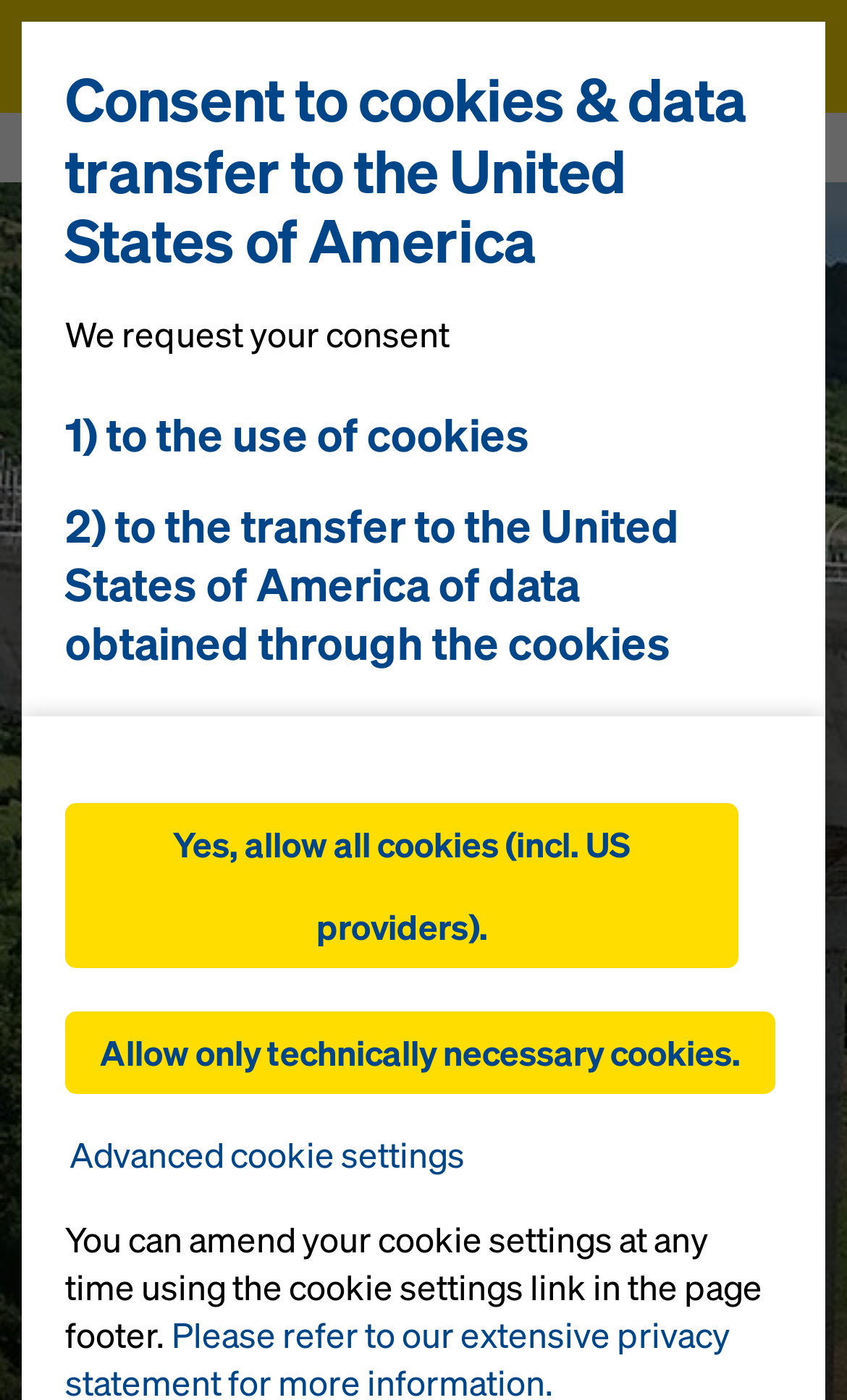What is the name of the motorway?
Refer to the image and provide a one-word or short phrase answer.

Northern Marmara motorway